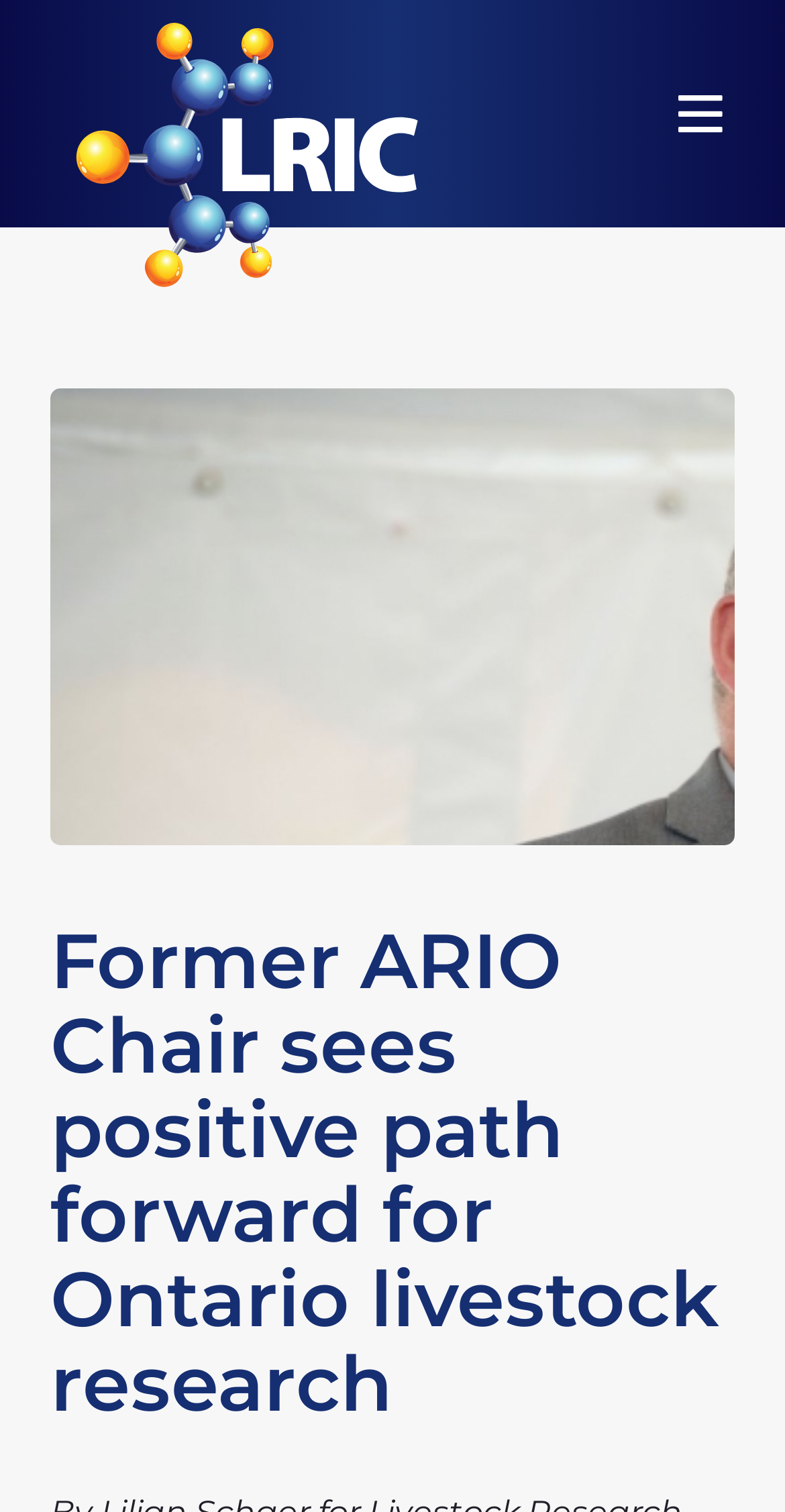Bounding box coordinates are specified in the format (top-left x, top-left y, bottom-right x, bottom-right y). All values are floating point numbers bounded between 0 and 1. Please provide the bounding box coordinate of the region this sentence describes: CLOSE

[0.714, 0.341, 0.95, 0.402]